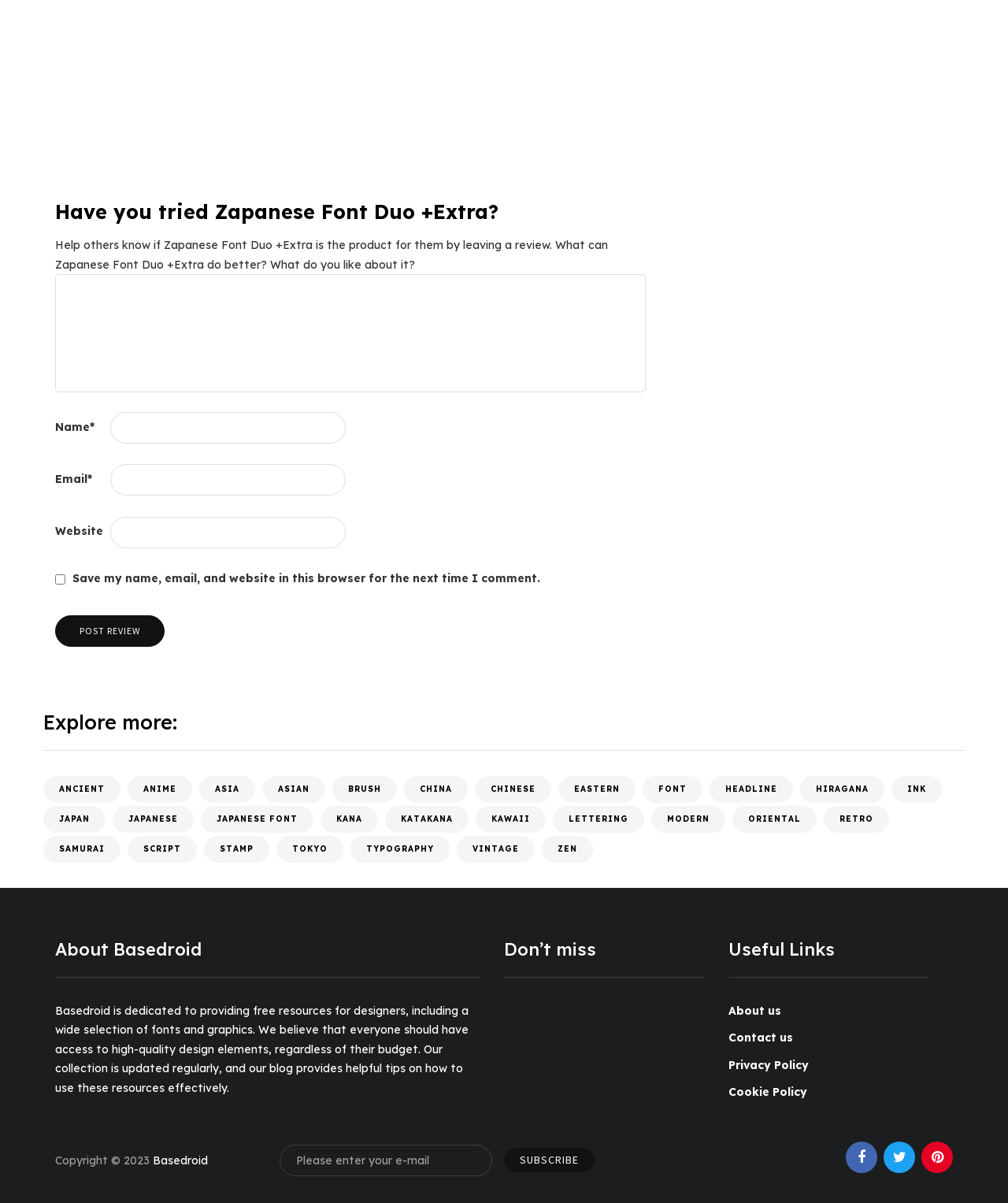Identify the bounding box coordinates of the clickable region required to complete the instruction: "Leave a review for Zapanese Font Duo +Extra". The coordinates should be given as four float numbers within the range of 0 and 1, i.e., [left, top, right, bottom].

[0.055, 0.228, 0.641, 0.326]